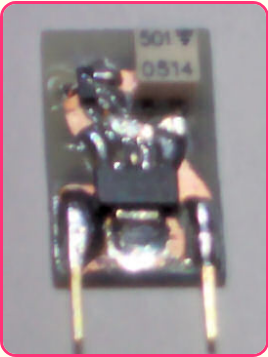Offer an in-depth description of the image shown.

The image depicts a close-up view of a PCB (Printed Circuit Board) layout featuring a SOT-223 packaged MOSFET. This layout has been designed with a focus on maximizing copper area connected to the drain of the cascode transistor, which is important for efficient cooling. The PCB includes a labeled component, observed in the upper section of the image, indicating the presence of the part number "501" and "0514." The two soldered pins at the bottom are ready for connection, demonstrating the component's integration into a broader electronic circuit. This detailed depiction serves as a visual reference for those working with MOSFET current source modules in circuit design.